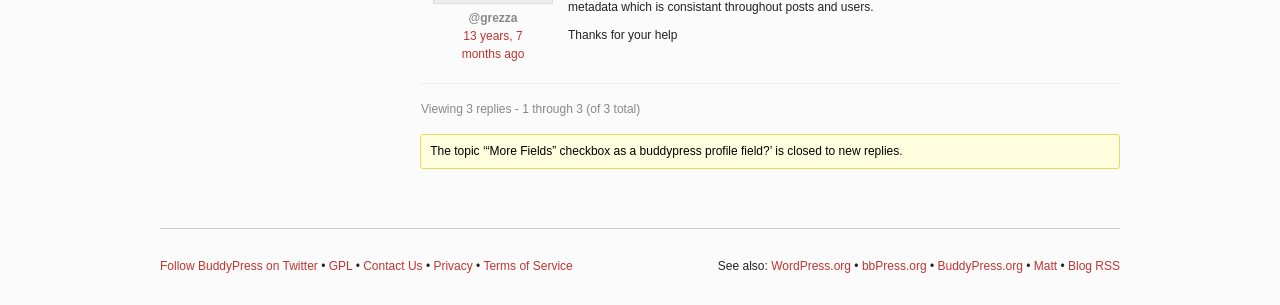Locate the bounding box coordinates of the region to be clicked to comply with the following instruction: "View replies". The coordinates must be four float numbers between 0 and 1, in the form [left, top, right, bottom].

[0.329, 0.334, 0.5, 0.38]